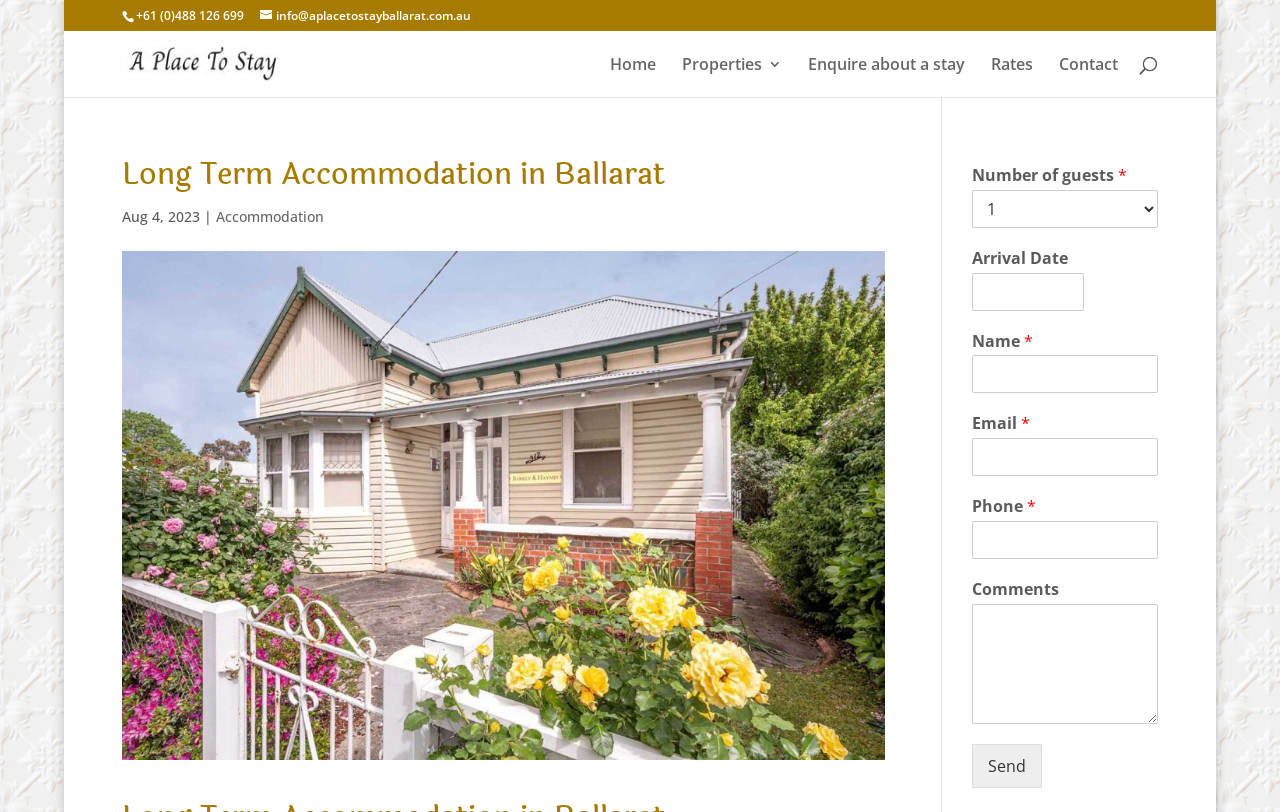Please extract and provide the main headline of the webpage.

Long Term Accommodation in Ballarat